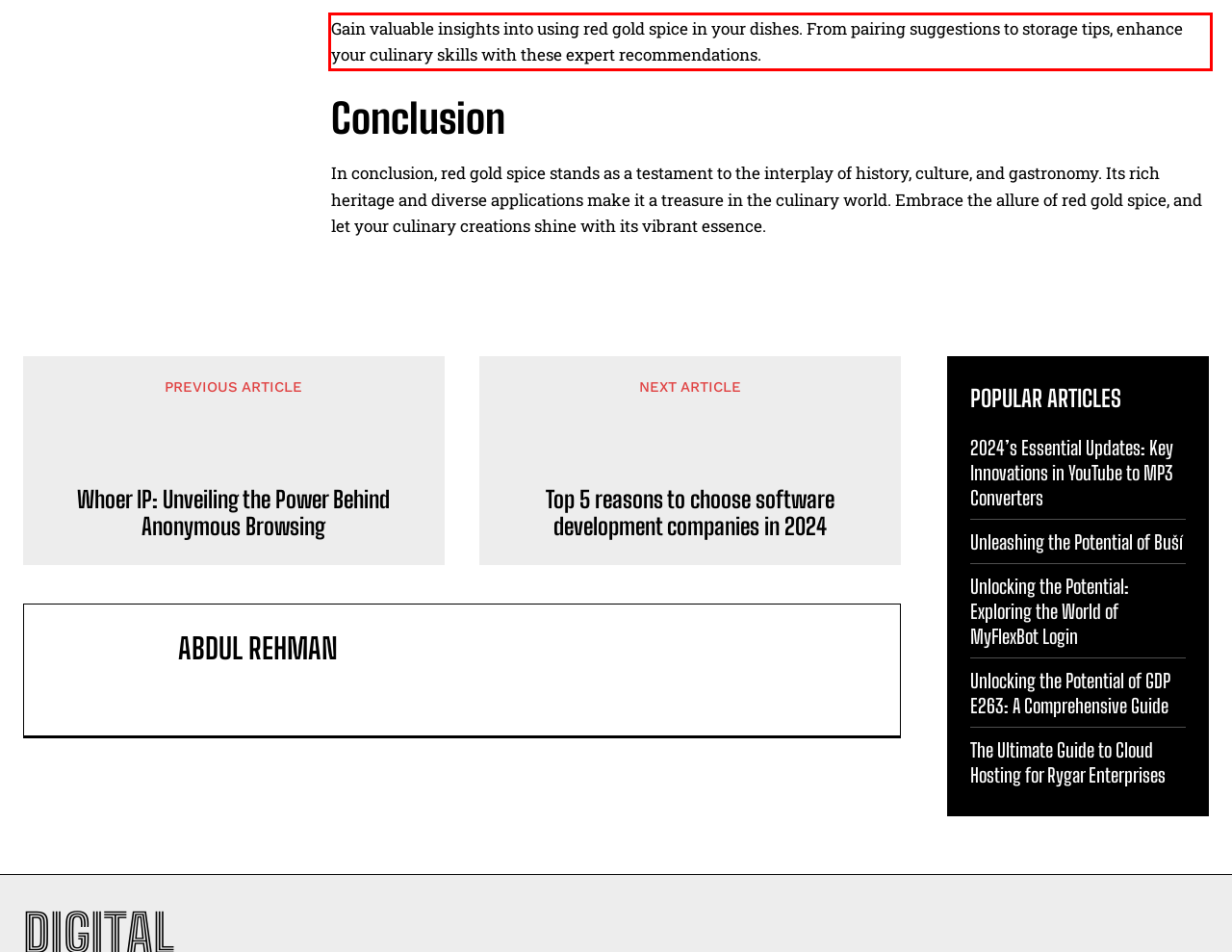There is a UI element on the webpage screenshot marked by a red bounding box. Extract and generate the text content from within this red box.

Gain valuable insights into using red gold spice in your dishes. From pairing suggestions to storage tips, enhance your culinary skills with these expert recommendations.